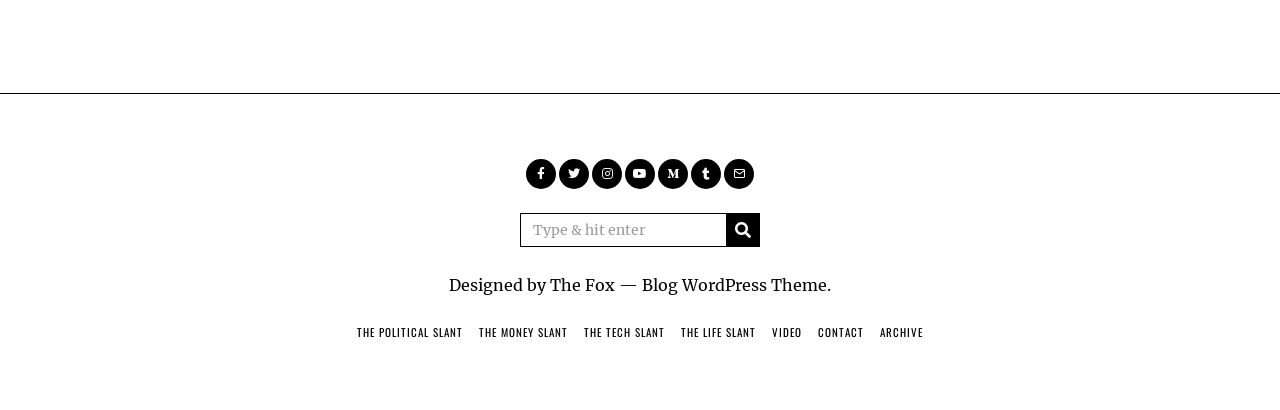Please indicate the bounding box coordinates for the clickable area to complete the following task: "visit THE POLITICAL SLANT". The coordinates should be specified as four float numbers between 0 and 1, i.e., [left, top, right, bottom].

[0.279, 0.789, 0.362, 0.83]